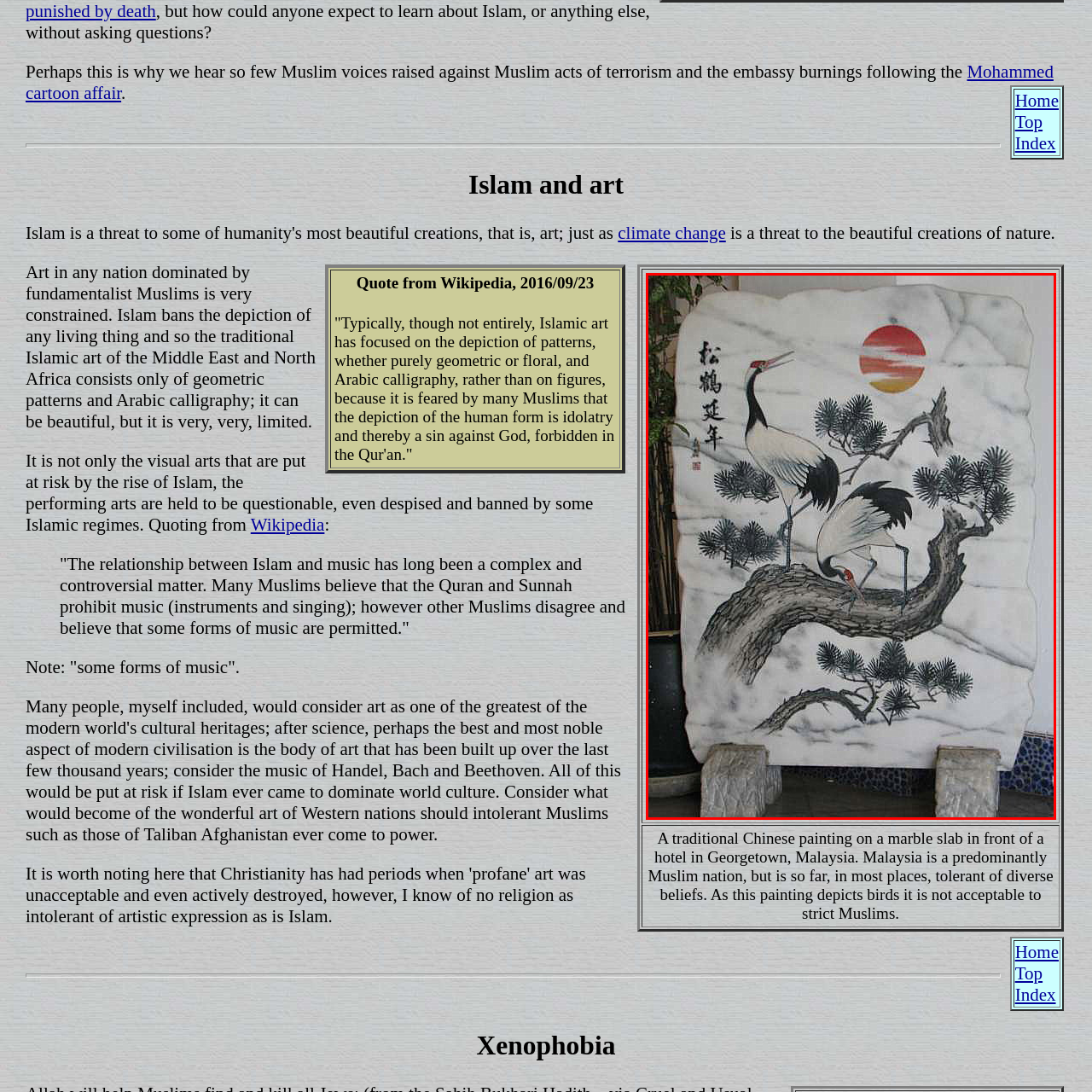Provide a comprehensive description of the image highlighted by the red bounding box.

The image displays a beautifully crafted traditional Chinese painting on a marble slab, prominently featuring two elegant cranes standing gracefully on a gnarled tree branch. The cranes are depicted with delicate strokes, showcasing their long necks and striking red and black plumage. Behind them, there's a backdrop of a rising or setting sun, represented with vivid colors that contrast nicely against the serene natural setting. The surrounding pine trees frame the scene, enhancing its tranquility and symbolizing longevity and resilience. This artwork reflects Malaysia's cultural diversity, as it is set in a region known for its predominantly Muslim population, yet remains open to various artistic expressions. The presence of birds showcases the delicate balance in artistic depiction, as strict interpretations of Islamic art often discourage the representation of living beings. Overall, the piece stands as a testament to cultural coexistence and the appreciation of art across traditions.